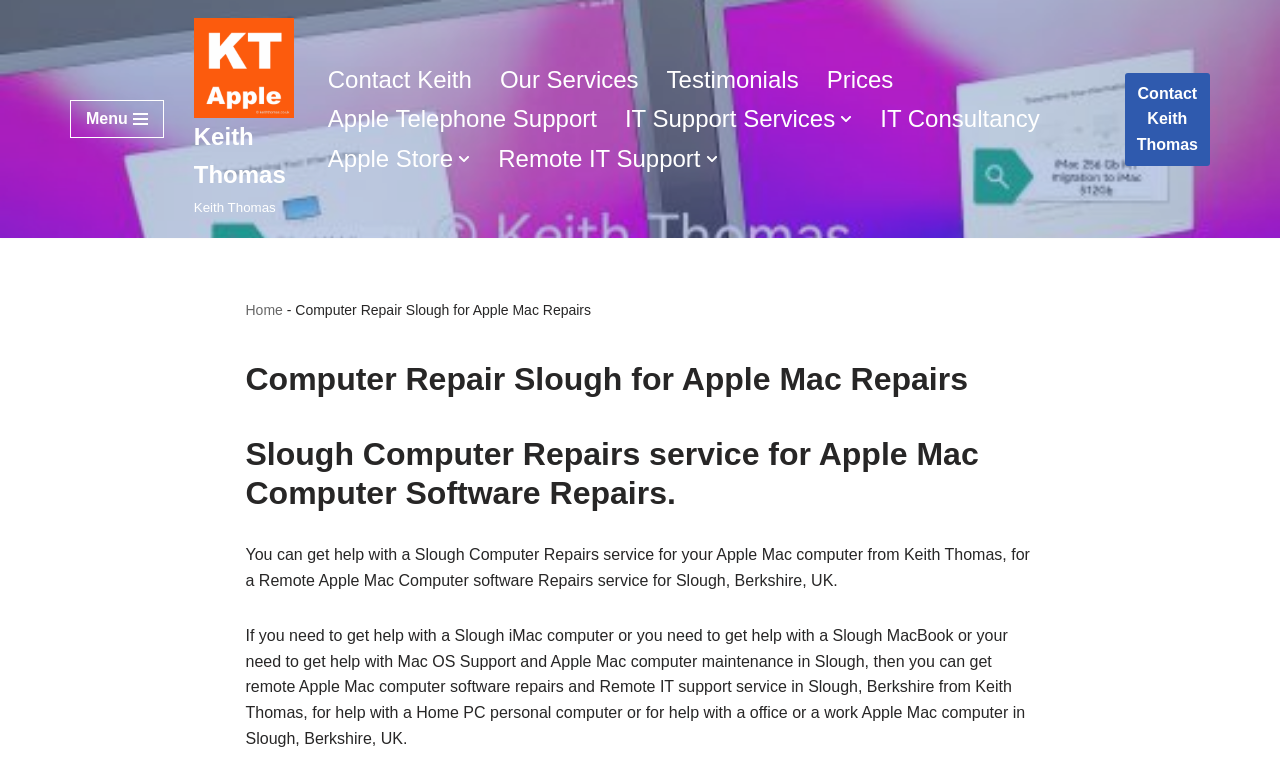Where is Keith Thomas located?
From the image, respond using a single word or phrase.

Slough, Berkshire, UK